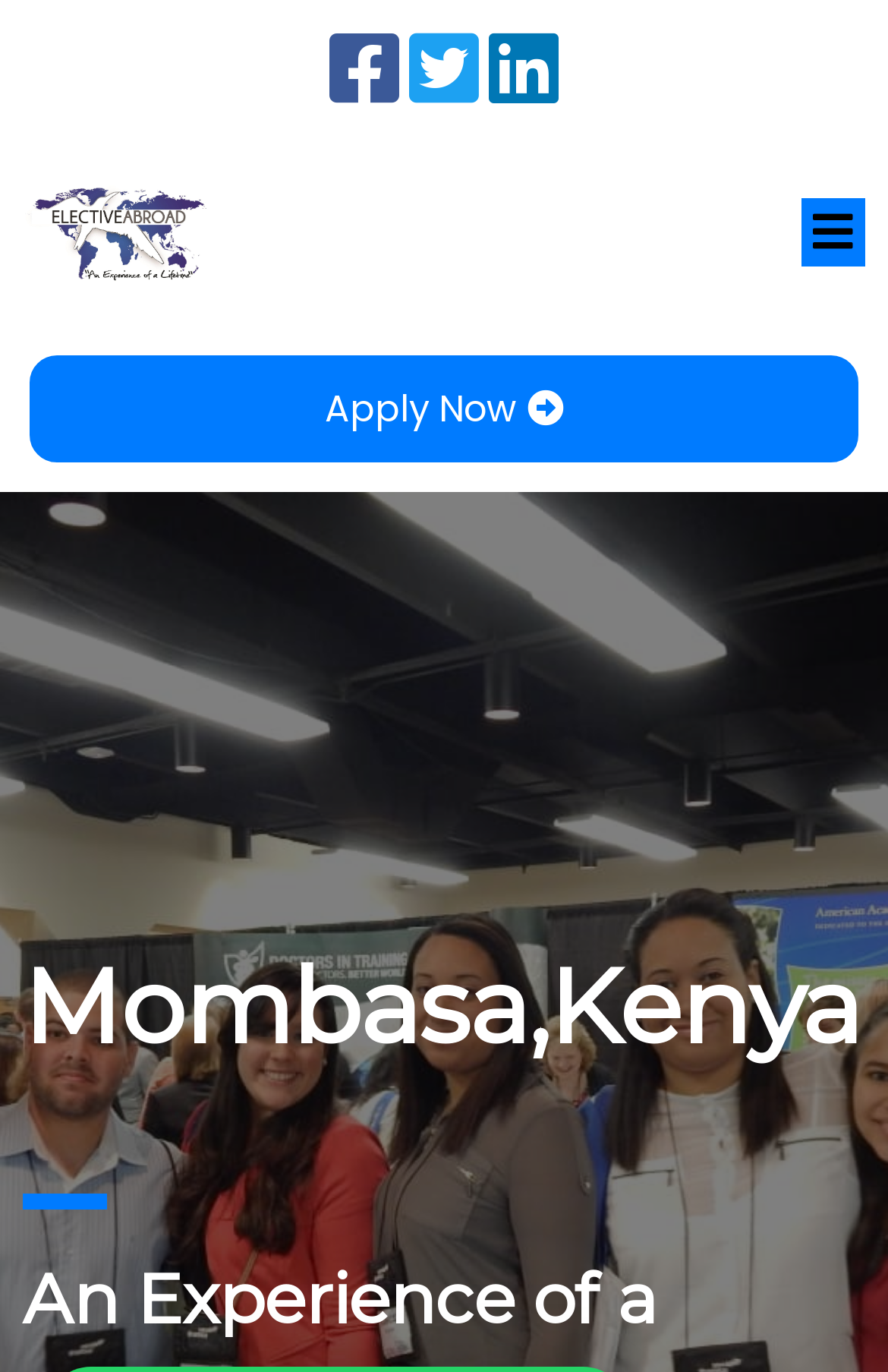Analyze the image and deliver a detailed answer to the question: What is the text of the call-to-action button?

I found the call-to-action button with the text 'Apply Now' accompanied by an icon ''. The button is located at the top of the webpage, as indicated by its bounding box coordinates [0.026, 0.254, 0.974, 0.342].